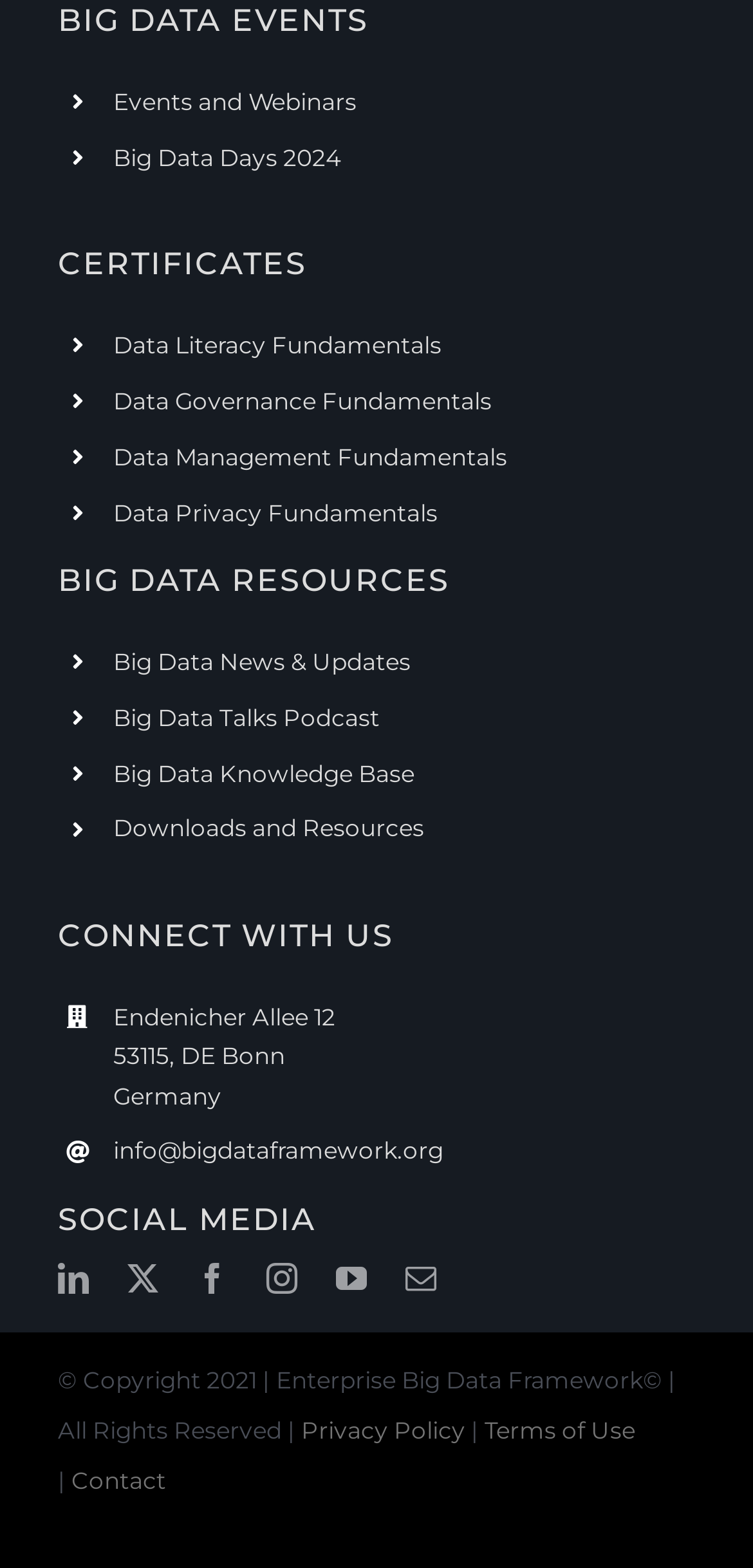How many social media links are there?
Could you answer the question with a detailed and thorough explanation?

I counted the links under the 'SOCIAL MEDIA' heading and found 6 social media links: 'linkedin', 'twitter', 'facebook', 'instagram', 'youtube', and 'mail'.